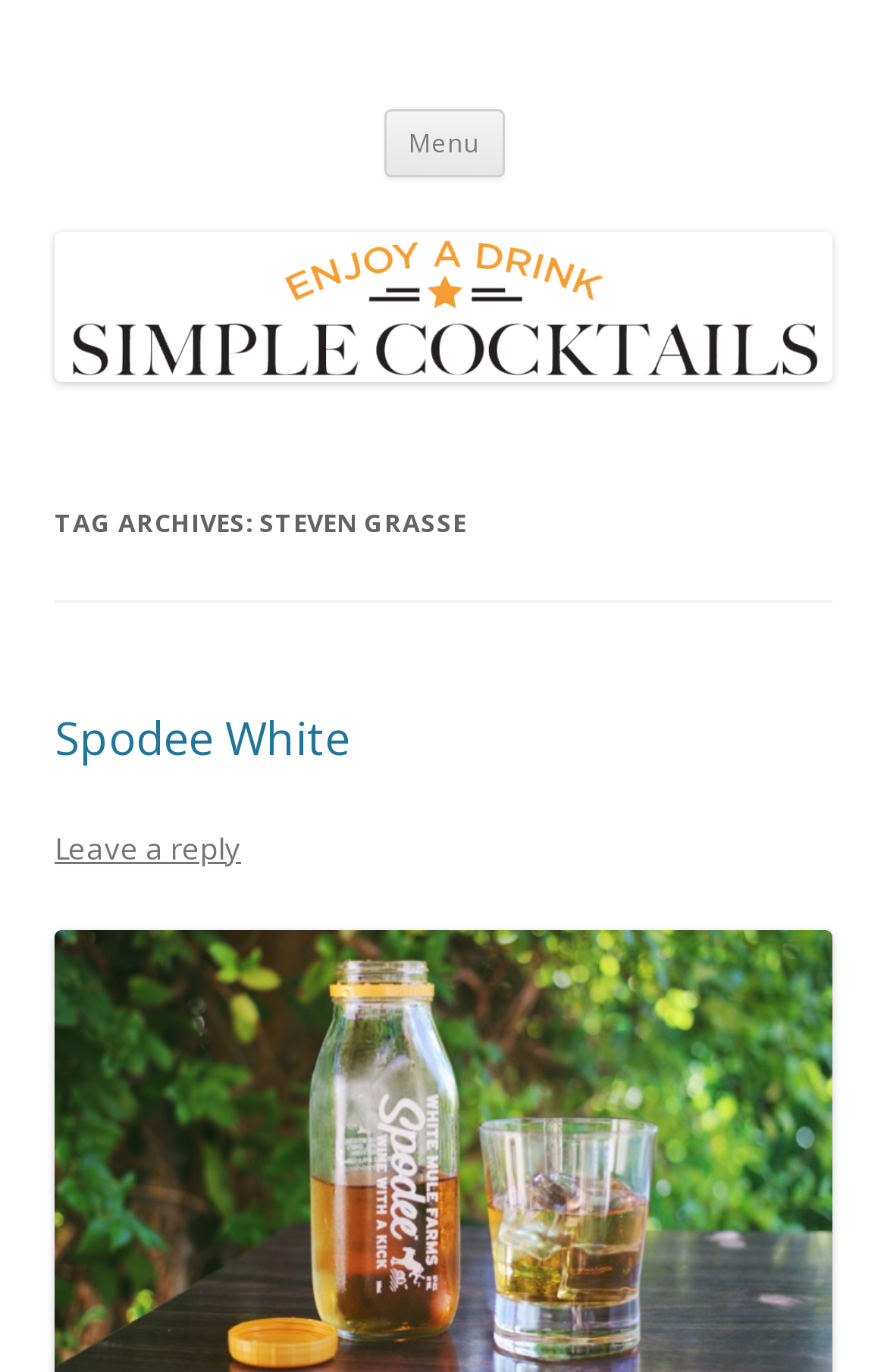What is the purpose of the 'Skip to content' link?
Utilize the information in the image to give a detailed answer to the question.

The 'Skip to content' link is likely an accessibility feature, allowing users to bypass the website's navigation and header elements and jump directly to the main content of the page. This is a common feature on websites to improve usability for users with disabilities.